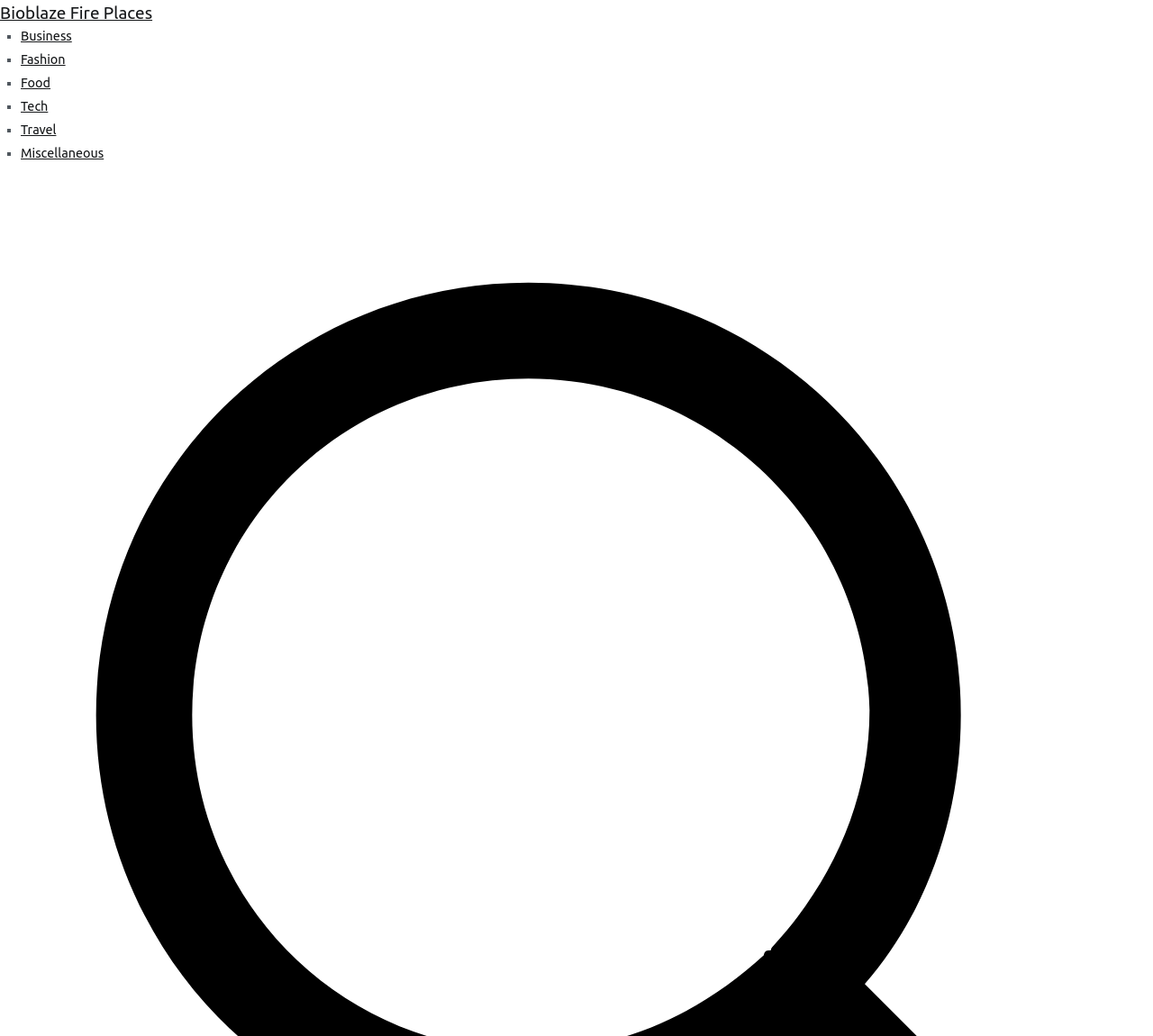Respond to the question below with a single word or phrase: What symbol is used as a list marker?

■